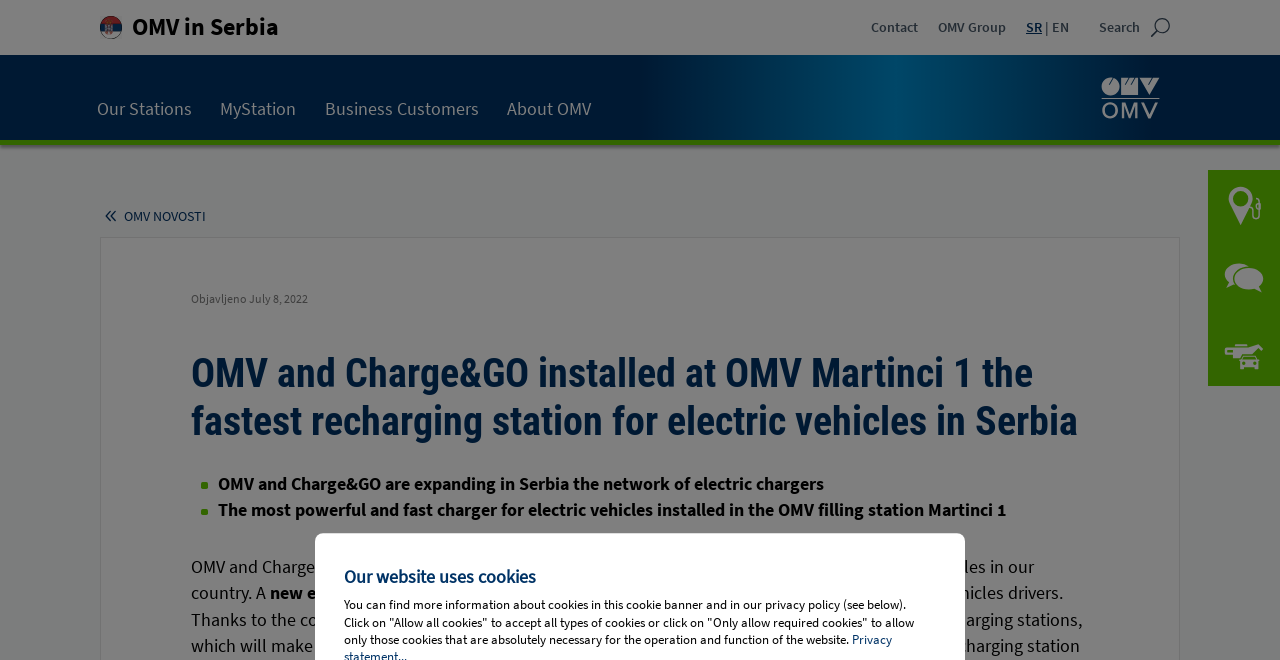Determine the bounding box for the described UI element: "parent_node: OILFINDER aria-label="Oilfinder"".

[0.944, 0.476, 1.0, 0.585]